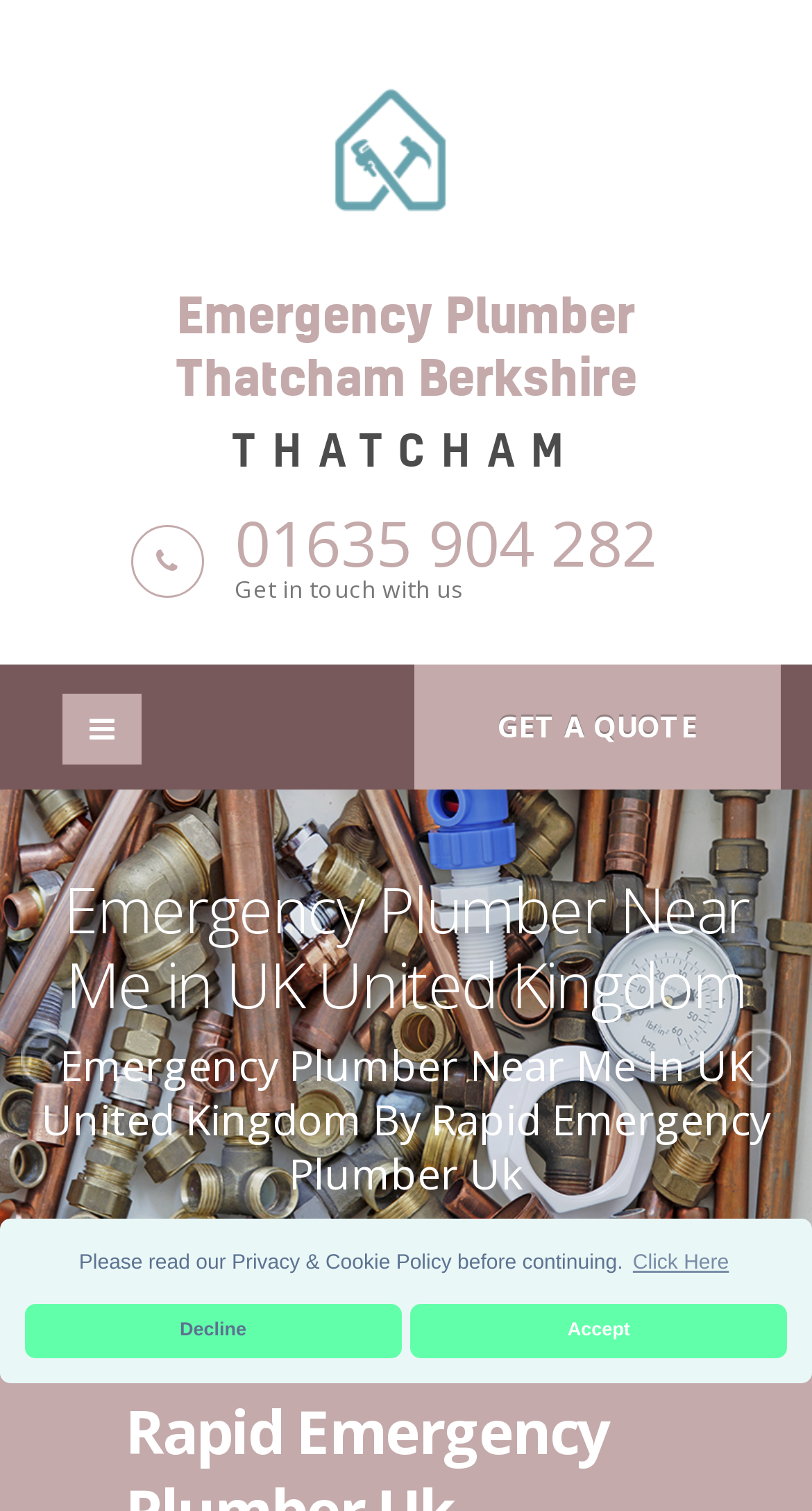Locate the bounding box coordinates of the clickable region to complete the following instruction: "Learn more about emergency plumber call out cost."

[0.031, 0.573, 0.969, 0.679]